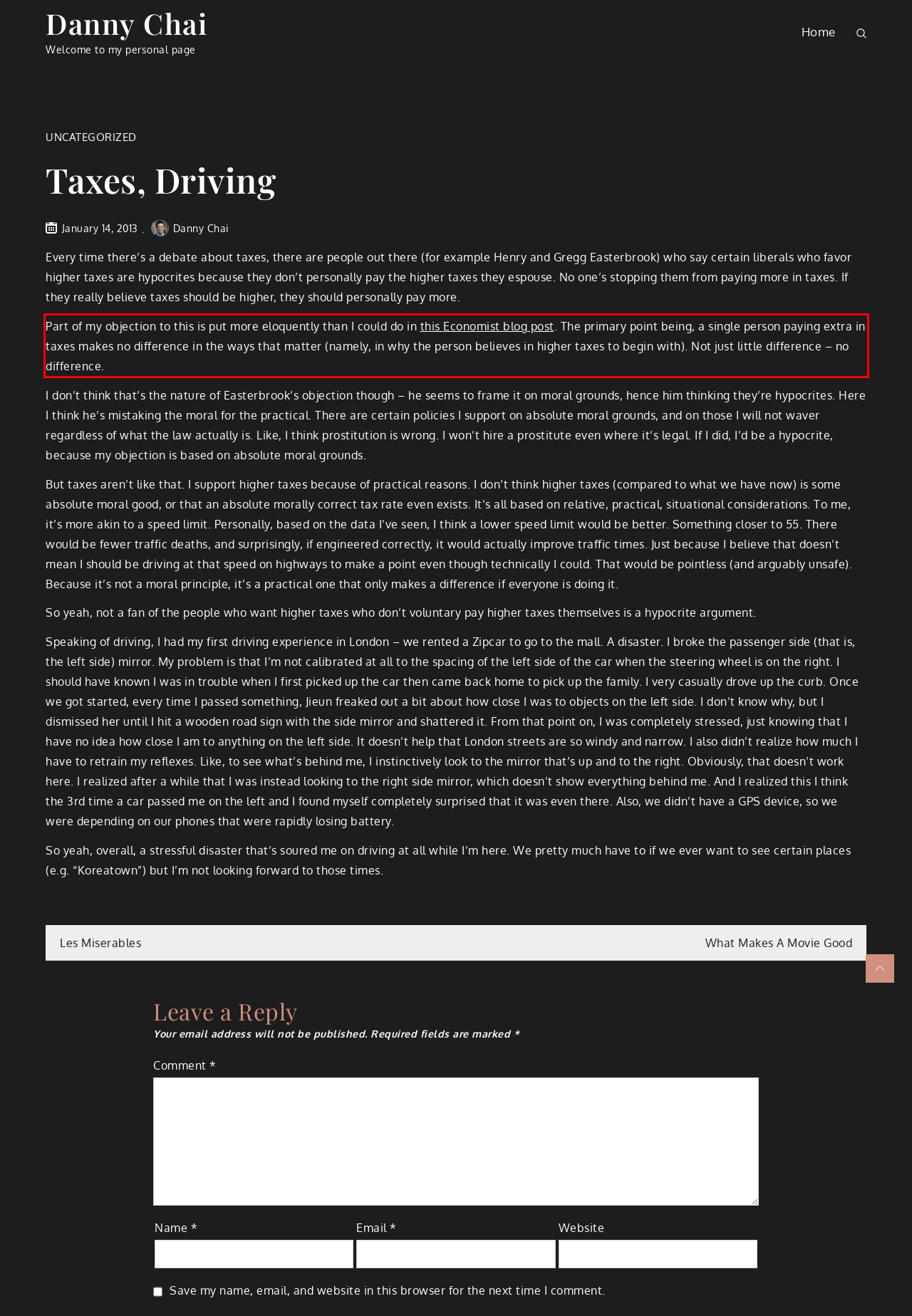From the screenshot of the webpage, locate the red bounding box and extract the text contained within that area.

Part of my objection to this is put more eloquently than I could do in this Economist blog post. The primary point being, a single person paying extra in taxes makes no difference in the ways that matter (namely, in why the person believes in higher taxes to begin with). Not just little difference – no difference.